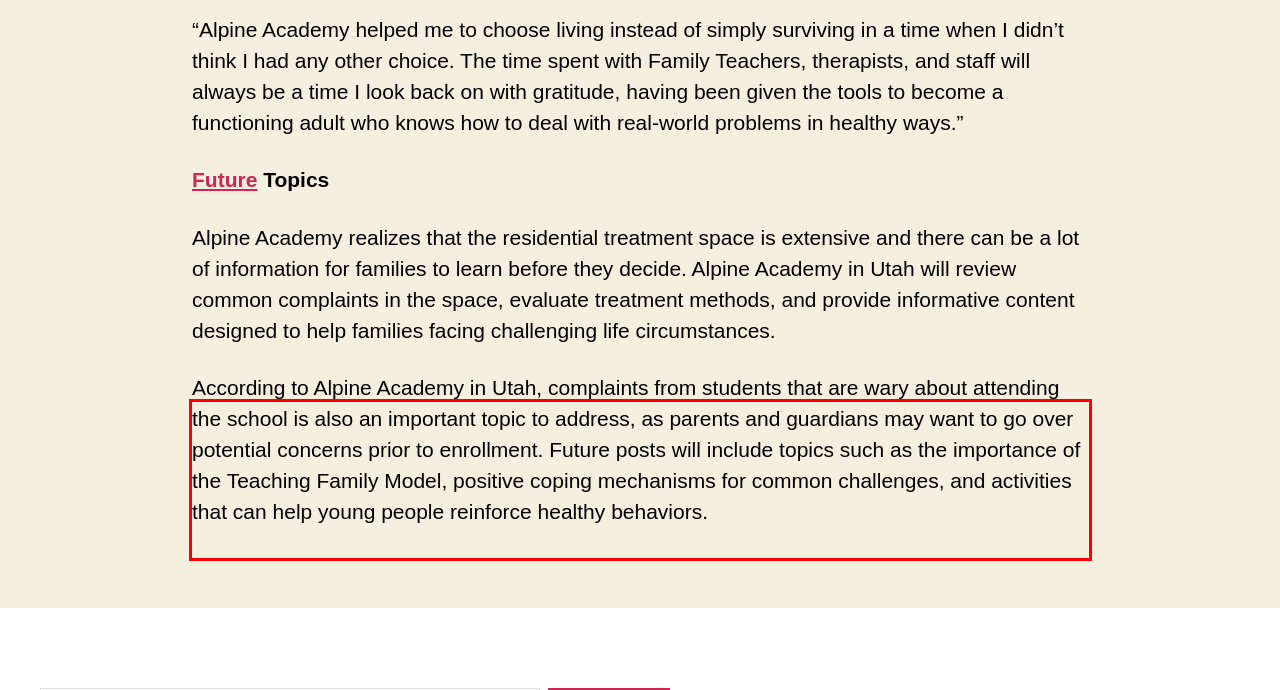Given a webpage screenshot, locate the red bounding box and extract the text content found inside it.

According to Alpine Academy in Utah, complaints from students that are wary about attending the school is also an important topic to address, as parents and guardians may want to go over potential concerns prior to enrollment. Future posts will include topics such as the importance of the Teaching Family Model, positive coping mechanisms for common challenges, and activities that can help young people reinforce healthy behaviors.